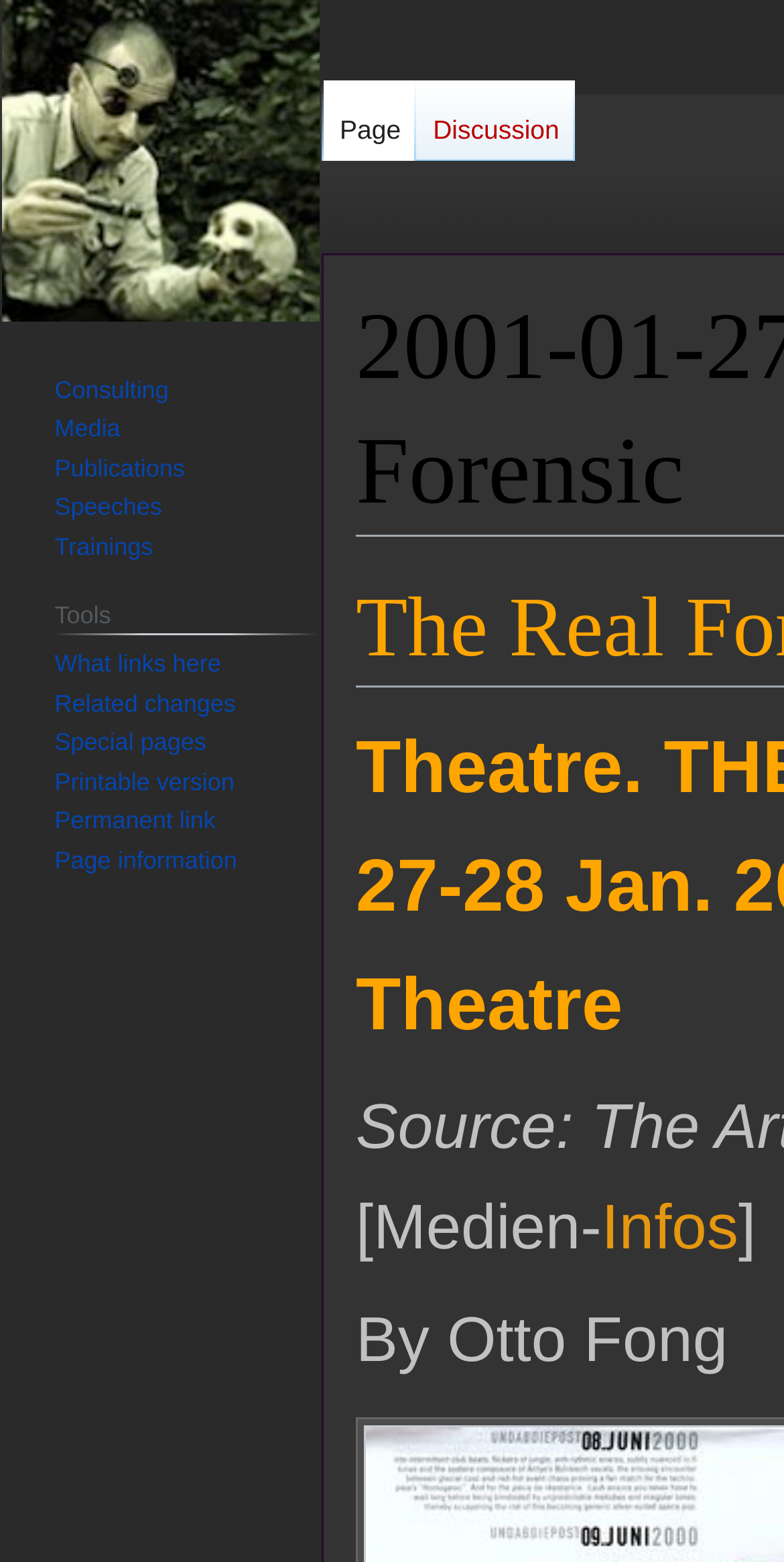Determine the bounding box coordinates of the element that should be clicked to execute the following command: "Go to the media page".

[0.07, 0.266, 0.154, 0.284]